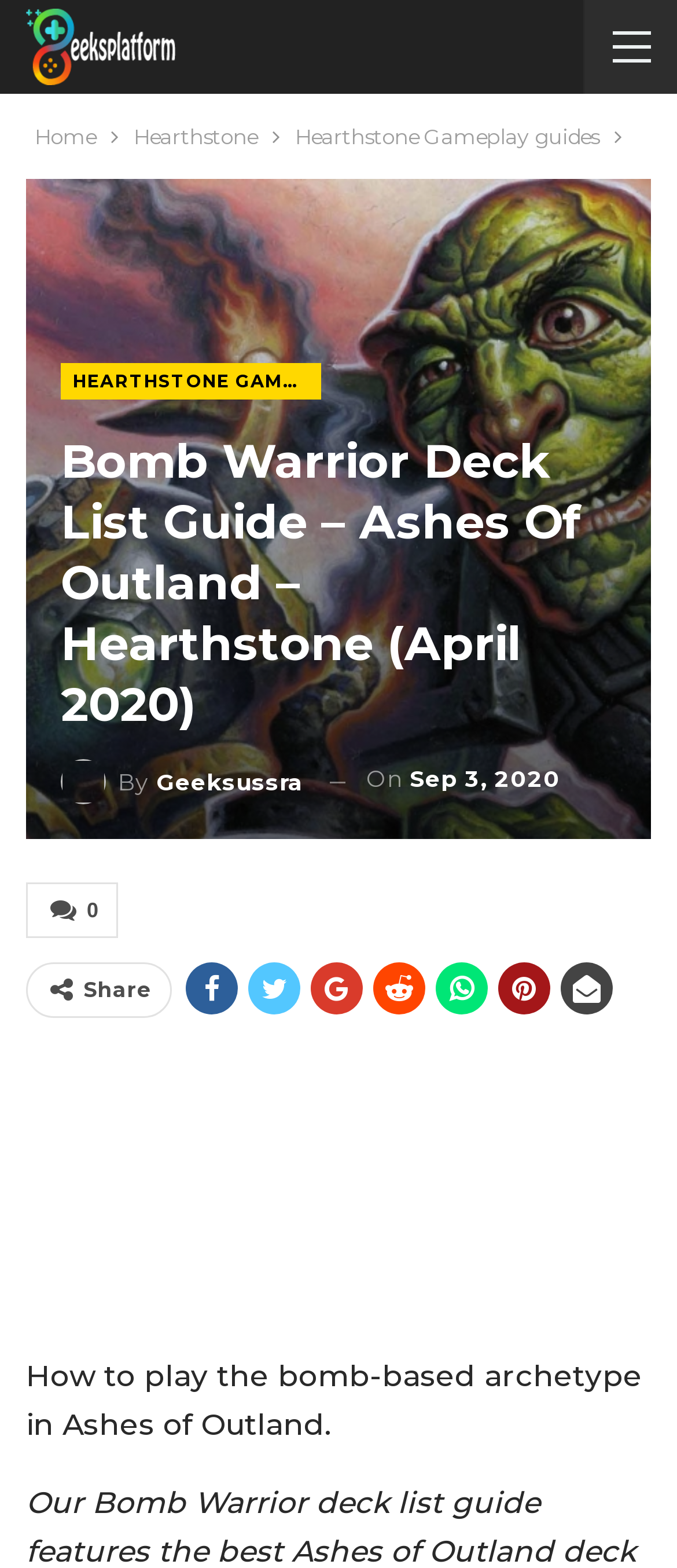Please answer the following query using a single word or phrase: 
What is the name of the author?

Geeksussra